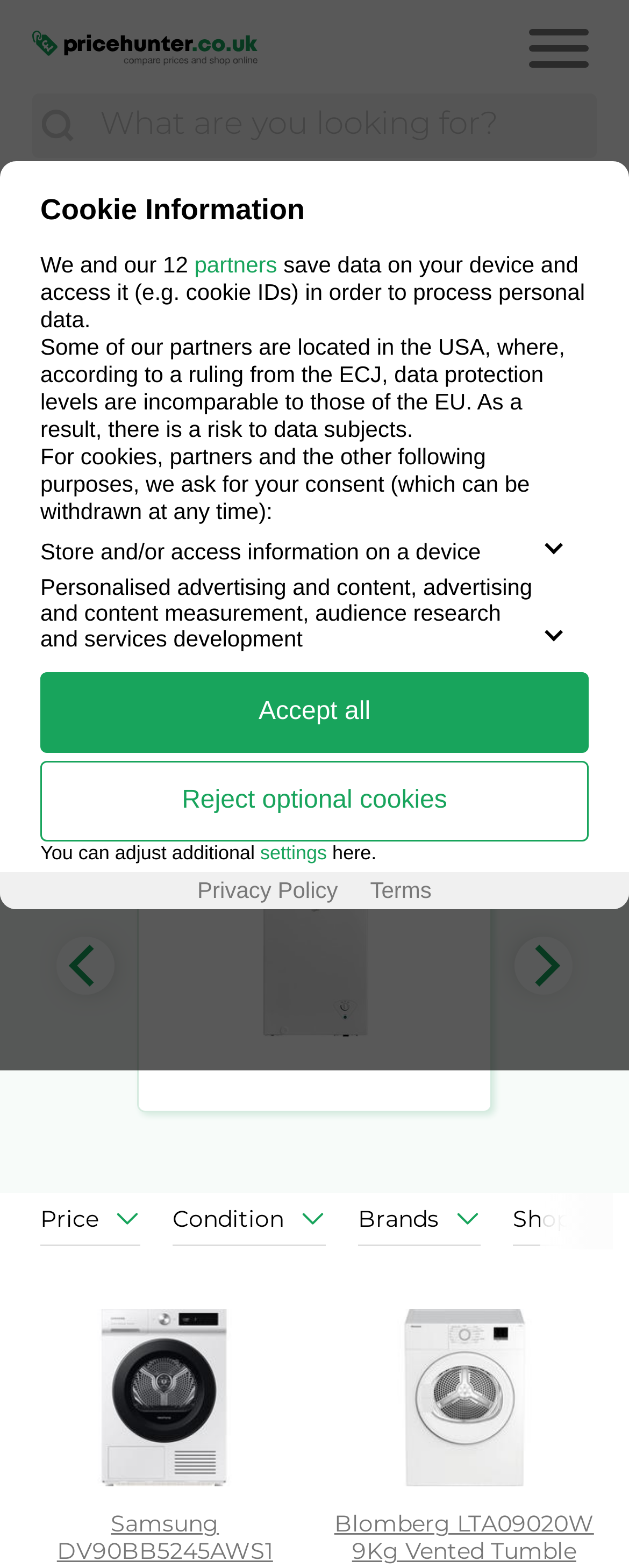Please identify the bounding box coordinates of the clickable element to fulfill the following instruction: "Click on TVs & Entertainment". The coordinates should be four float numbers between 0 and 1, i.e., [left, top, right, bottom].

[0.064, 0.034, 0.936, 0.054]